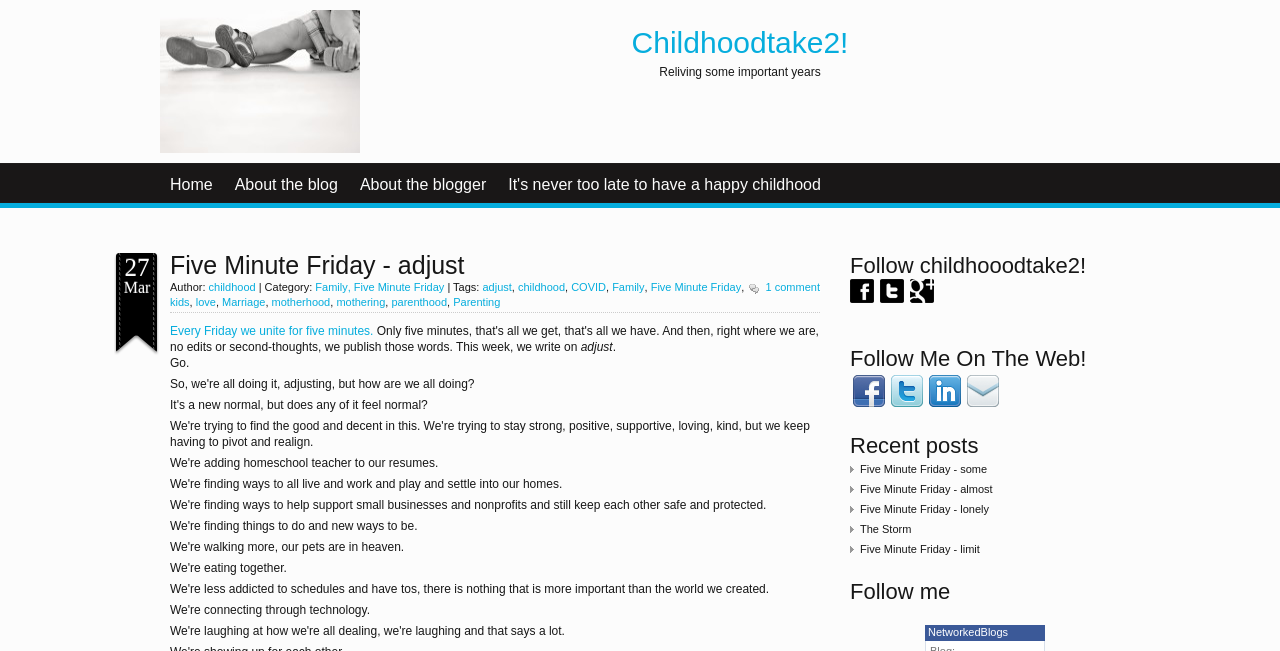Identify the bounding box coordinates of the section that should be clicked to achieve the task described: "Follow 'childhoodtake2!' on social media".

[0.664, 0.45, 0.685, 0.469]